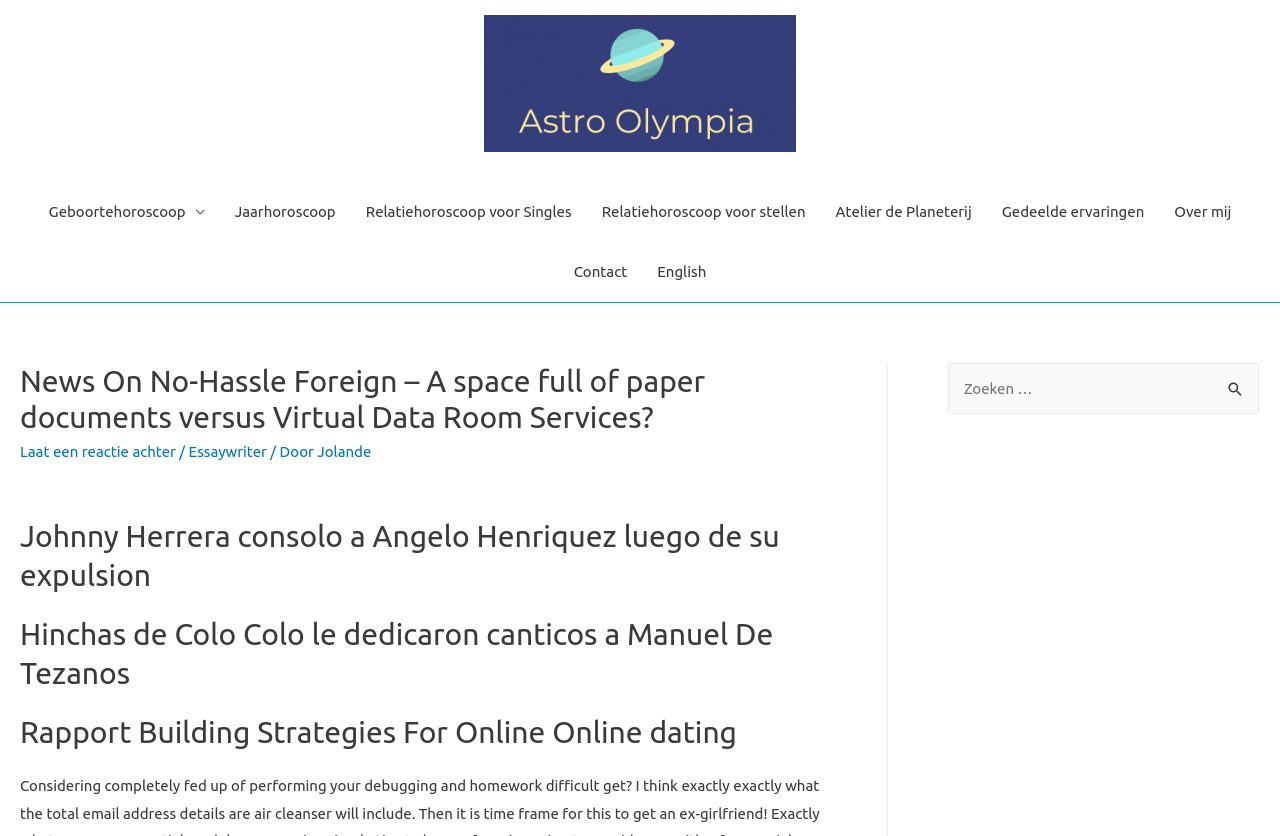Find the bounding box coordinates of the clickable area that will achieve the following instruction: "Click on the 'Geboortehoroscoop' link".

[0.026, 0.218, 0.172, 0.289]